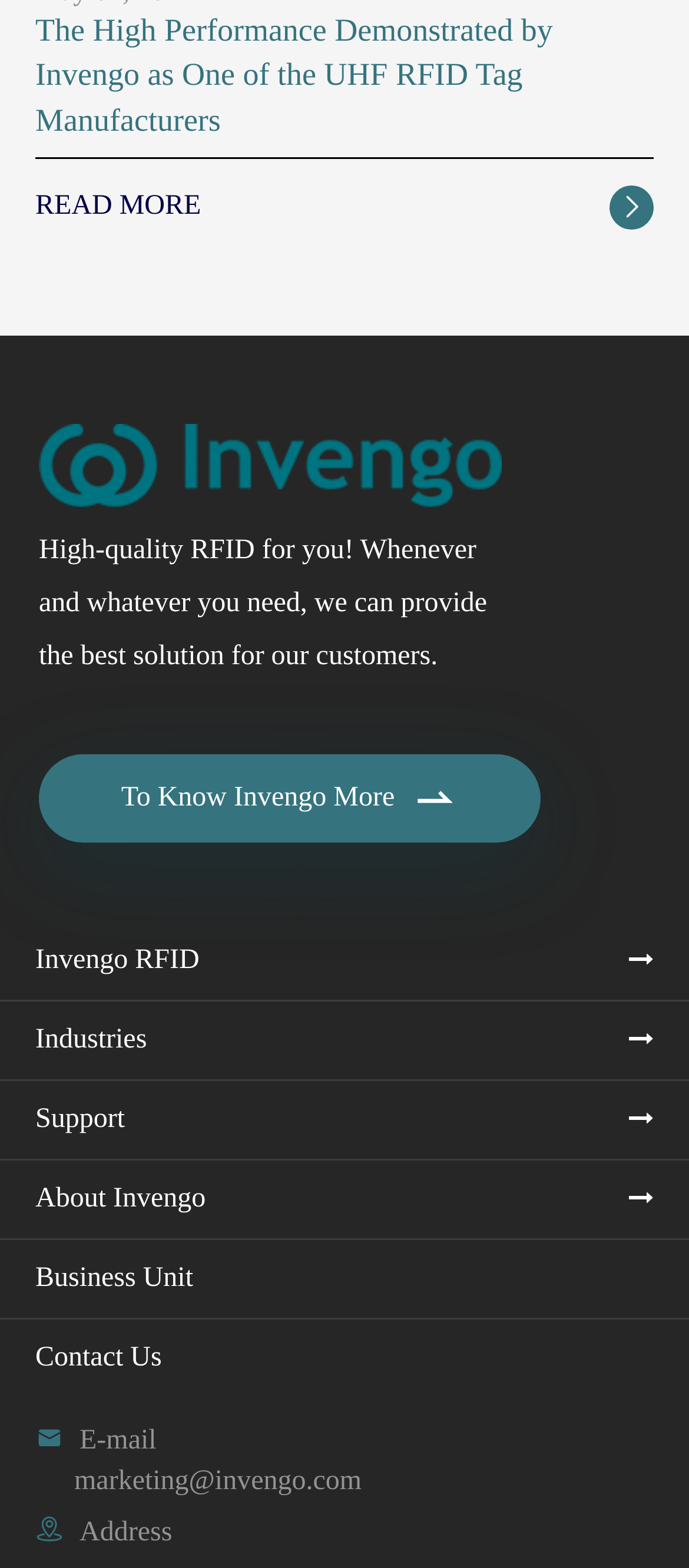What is the purpose of the company?
Look at the image and answer the question using a single word or phrase.

Provide high-quality RFID solutions